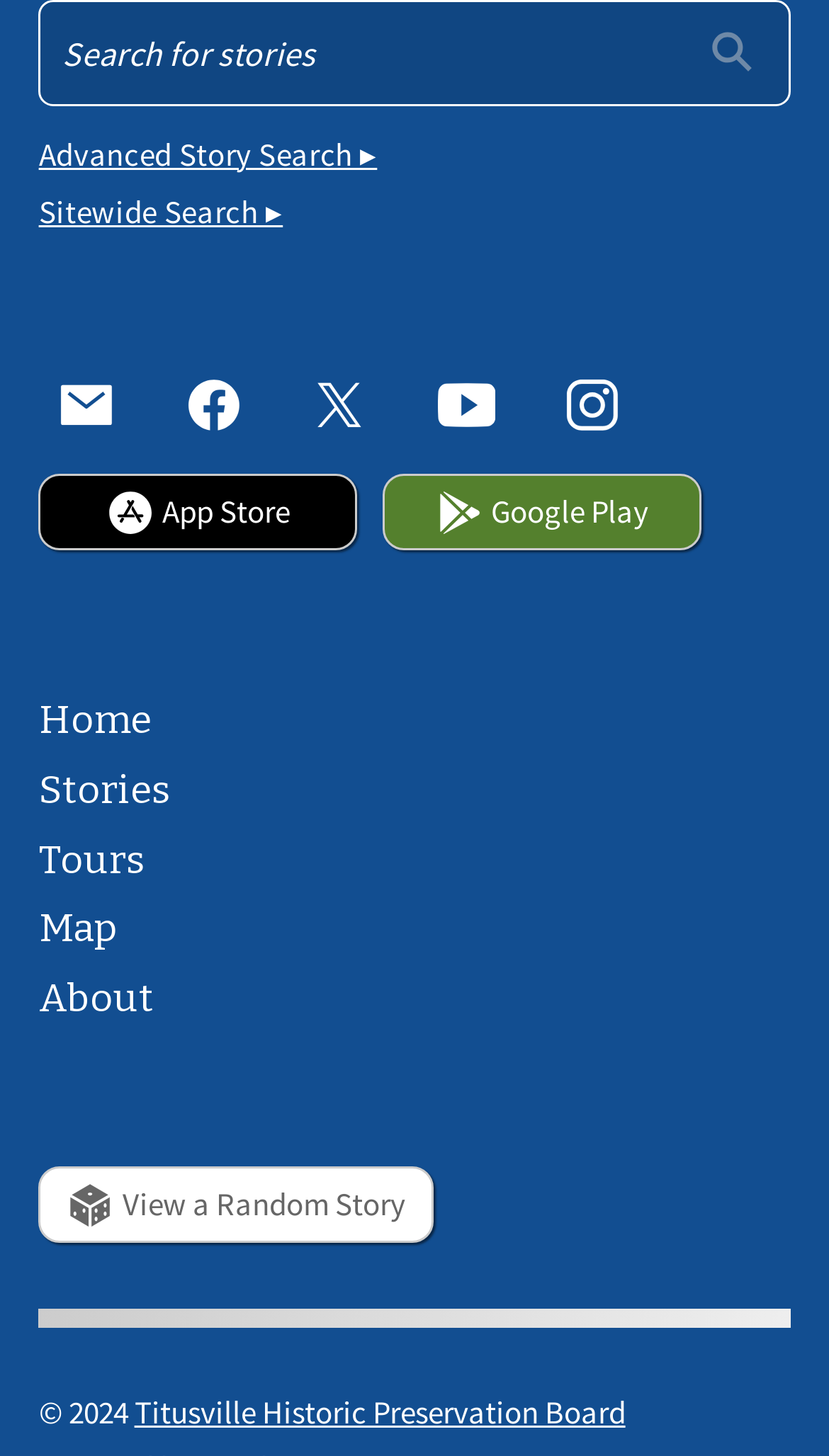Provide a thorough and detailed response to the question by examining the image: 
What is the copyright year mentioned at the bottom?

I looked at the bottom of the webpage and found the copyright year mentioned as '© 2024'.